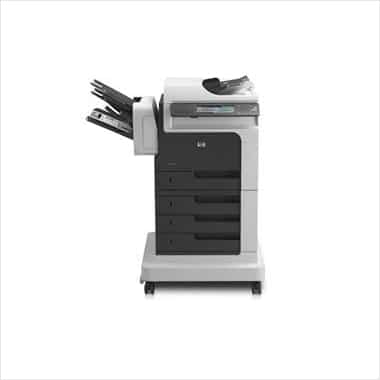Please answer the following question using a single word or phrase: 
How does the printer aid in cost control?

By tracking printing activities